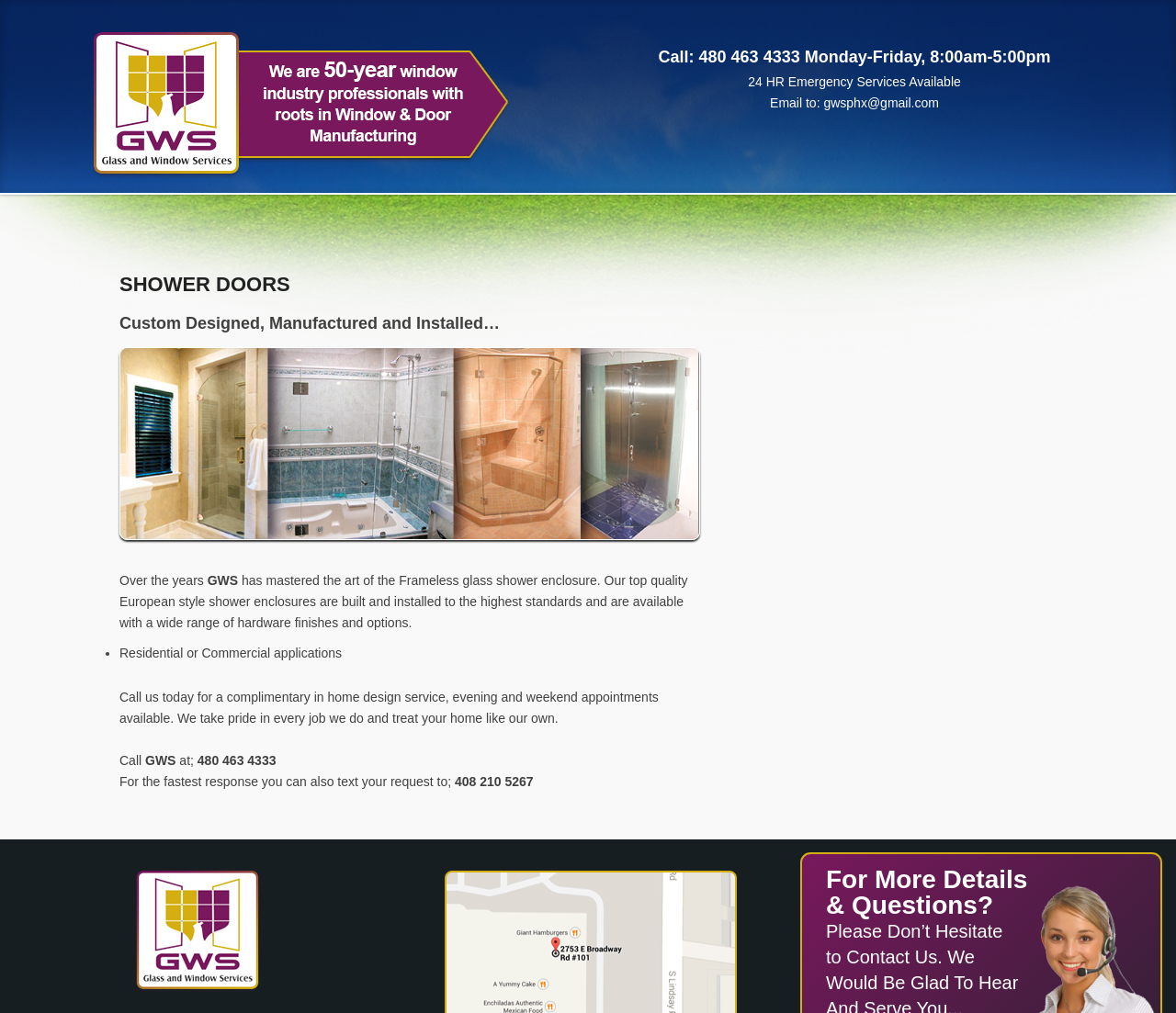Respond concisely with one word or phrase to the following query:
What is the alternative way to contact GWS besides calling?

Texting